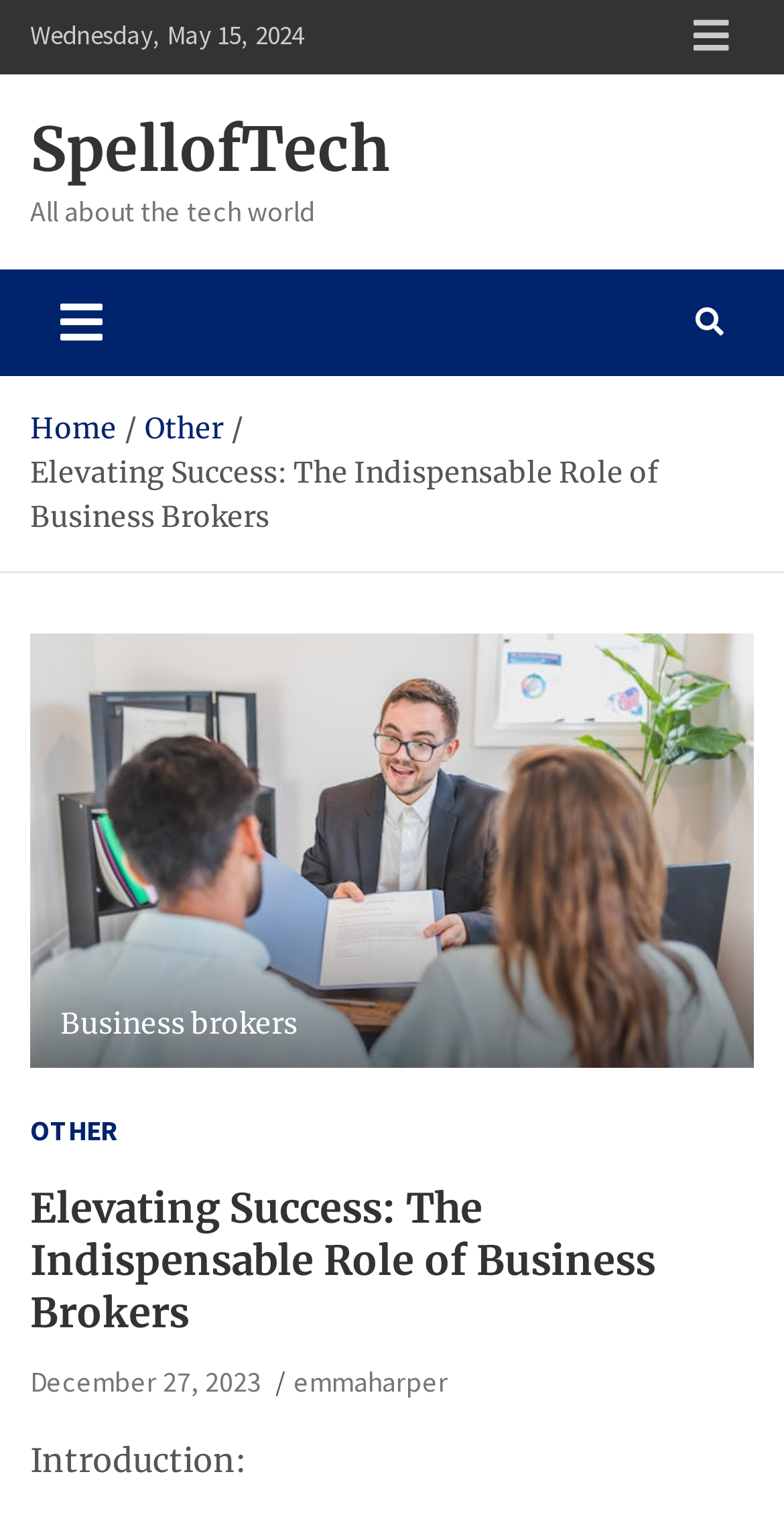Please identify the coordinates of the bounding box that should be clicked to fulfill this instruction: "Go to the home page".

[0.038, 0.269, 0.149, 0.293]